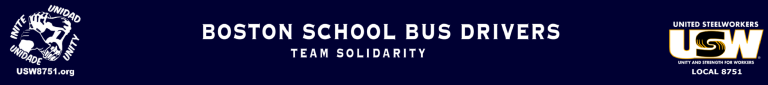Offer an in-depth caption for the image presented.

The image features a banner representing the Boston School Bus Drivers, showcasing their commitment to solidarity and unity. The background is a deep blue, emblazoned with bold white text that reads "BOSTON SCHOOL BUS DRIVERS," prominently displayed at the center. Beneath it, the phrase "TEAM SOLIDARITY" reinforces their collective strength and purpose. 

In one corner, the emblem of the United Steelworkers (USW) is depicted, complete with the organization’s slogan "UNITY AND STRENGTH TO POWER." This banner serves as a visual representation of the drivers' solidarity and advocacy for fair labor practices amidst ongoing contract negotiations, as highlighted by their activism during protests aimed at securing better wages and working conditions. The URL "USW8751.org" is also included, directing viewers to the local union's website for more information about their efforts and initiatives.